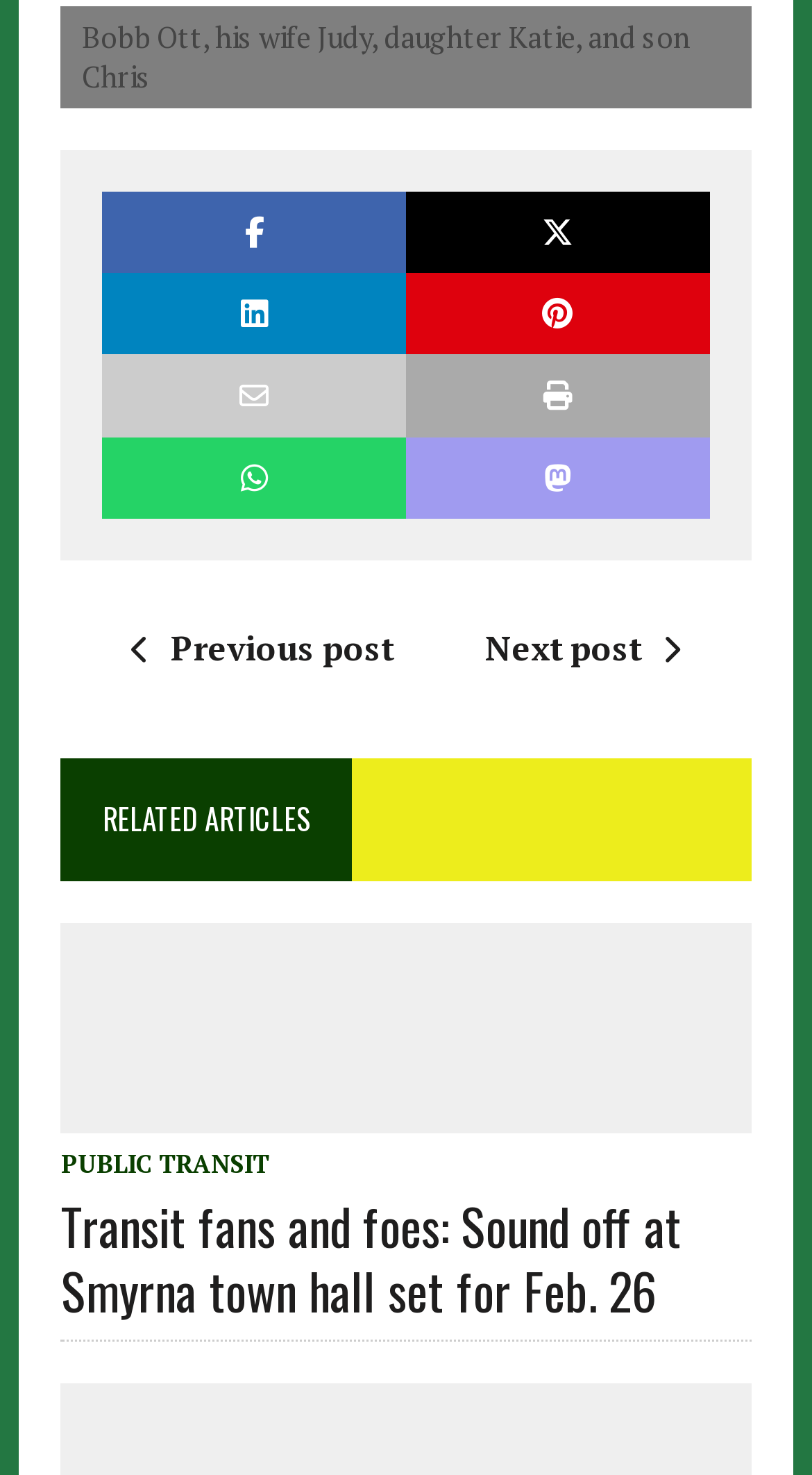Using the webpage screenshot, find the UI element described by Previous post. Provide the bounding box coordinates in the format (top-left x, top-left y, bottom-right x, bottom-right y), ensuring all values are floating point numbers between 0 and 1.

[0.136, 0.423, 0.485, 0.454]